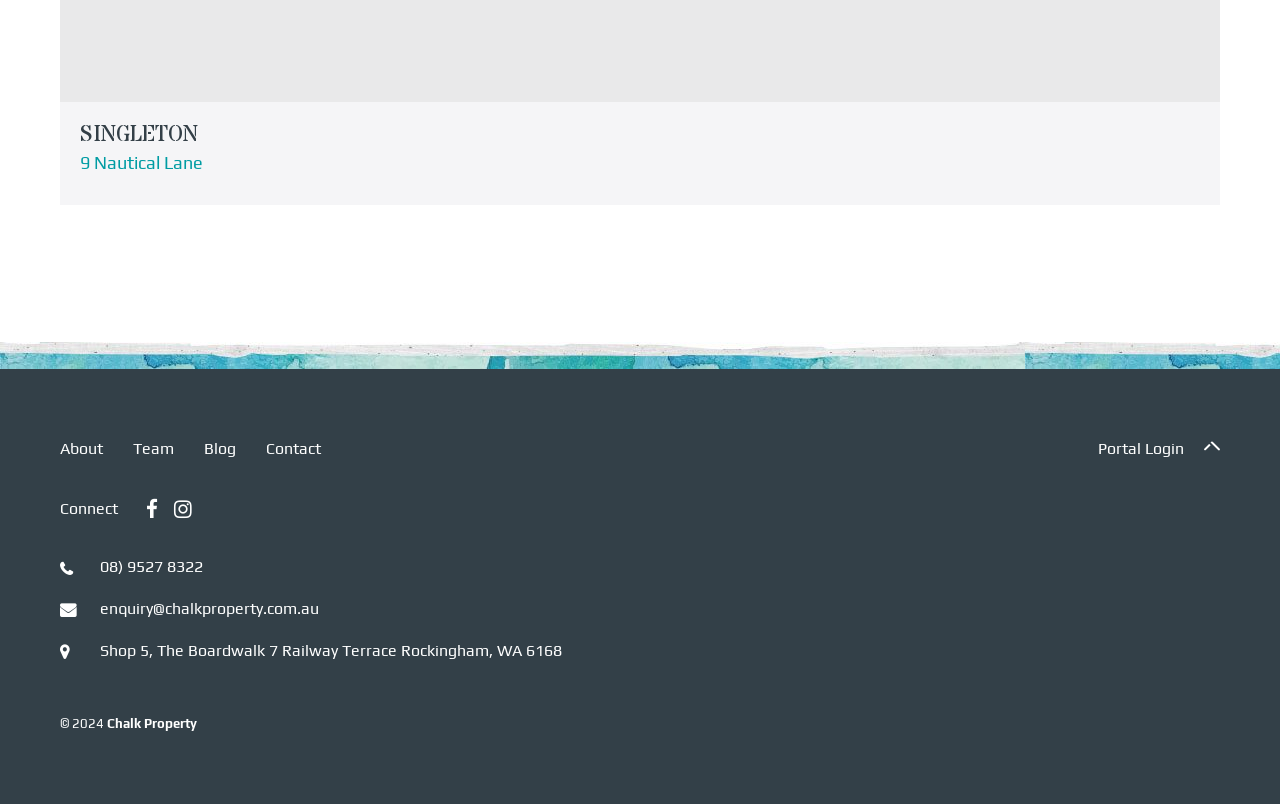Determine the bounding box coordinates for the UI element with the following description: "title="facebook"". The coordinates should be four float numbers between 0 and 1, represented as [left, top, right, bottom].

[0.108, 0.596, 0.13, 0.671]